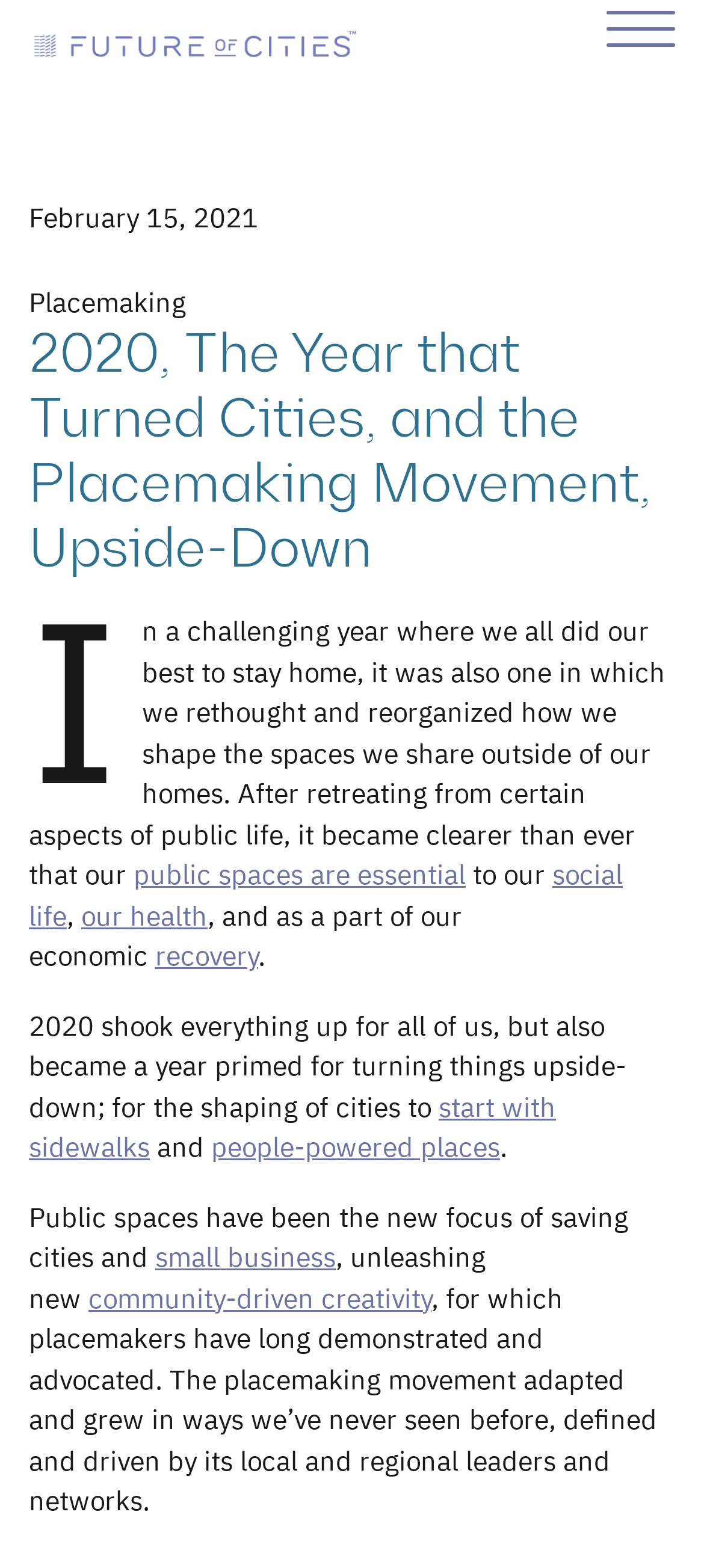Answer the question in one word or a short phrase:
What is rethought and reorganized?

How we shape the spaces we share